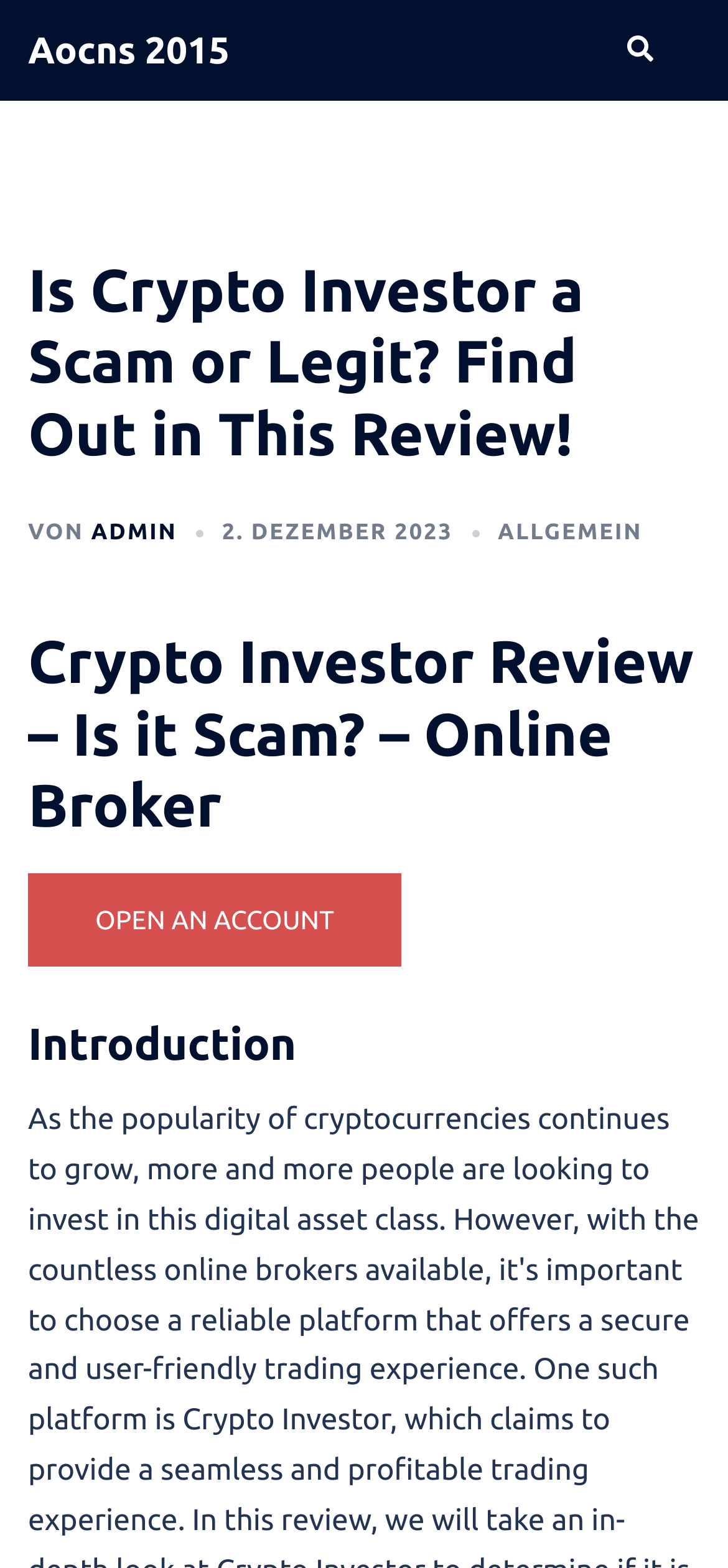Based on the image, please respond to the question with as much detail as possible:
What is the main section of the review?

The main section of the review is the 'Introduction' section, which is indicated by the heading 'Introduction' and is likely to provide an overview of the review.